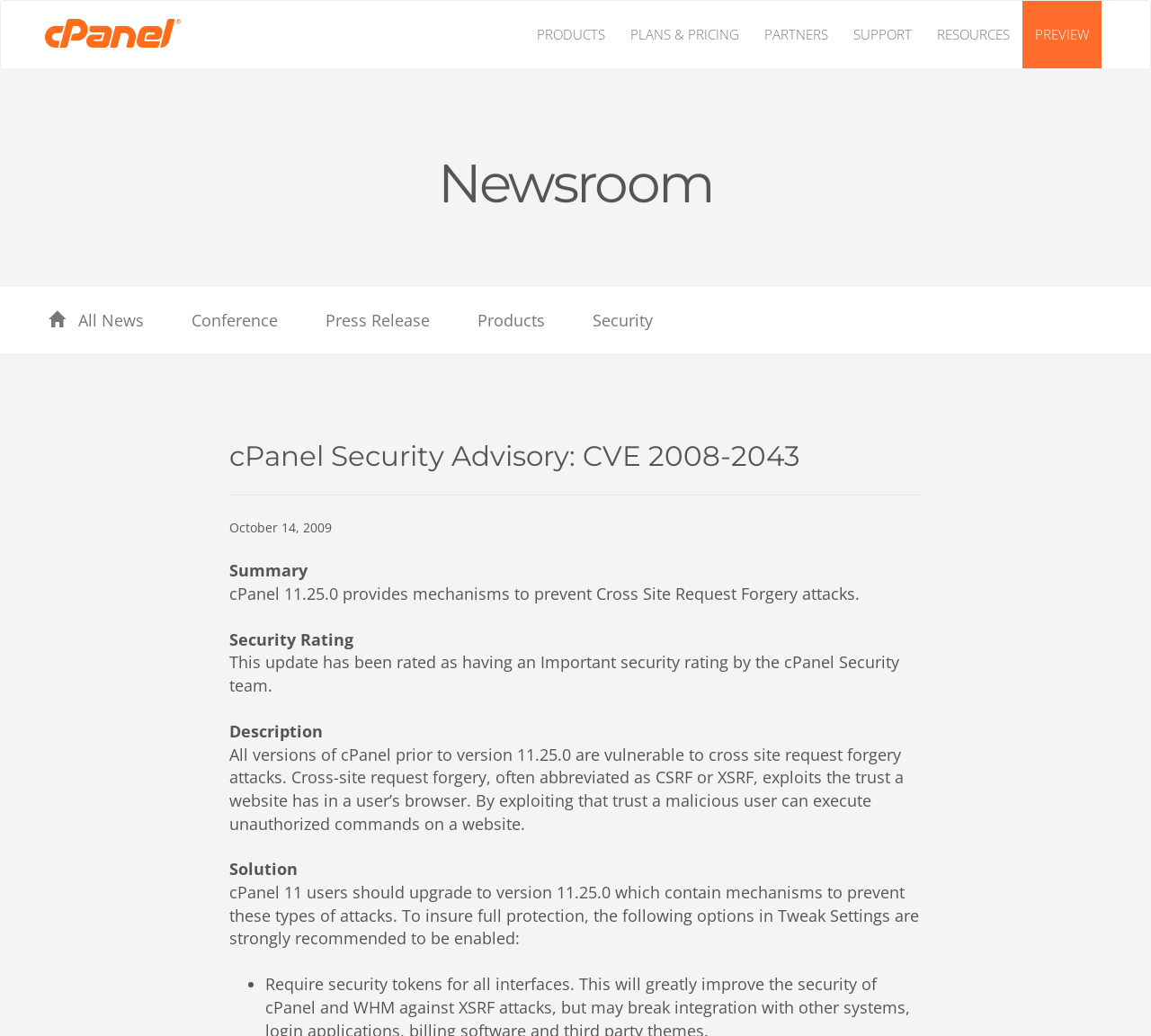Determine the bounding box coordinates for the area that should be clicked to carry out the following instruction: "Click on All News".

[0.031, 0.277, 0.136, 0.342]